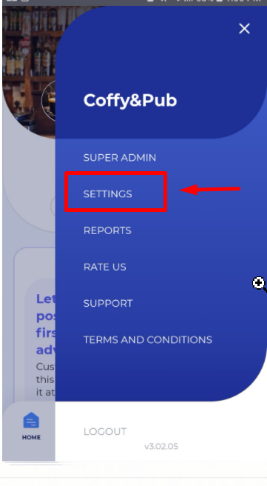What is the color of the background in the navigation menu?
Answer the question with just one word or phrase using the image.

Deep blue